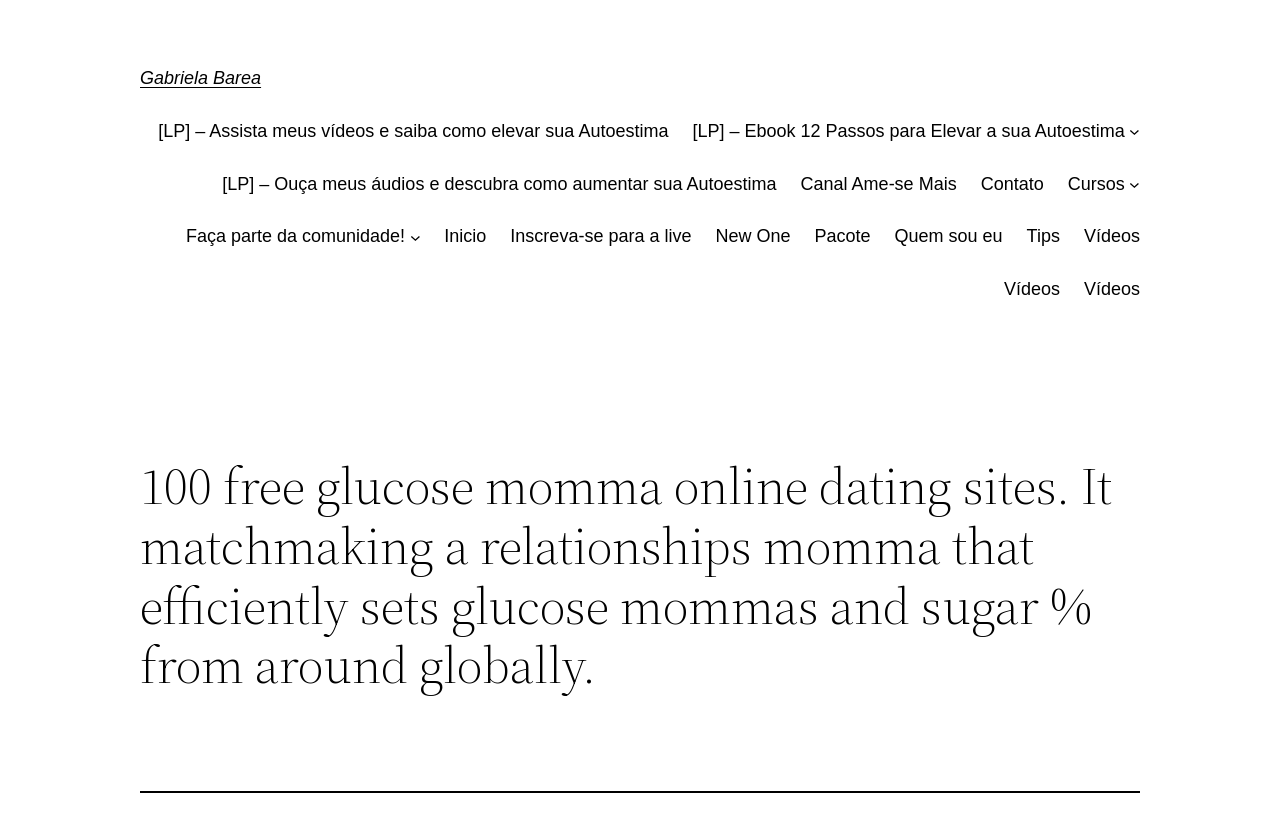Write a detailed summary of the webpage.

This webpage appears to be a personal website or blog focused on relationships and self-improvement, with a prominent mention of "glucose momma" online dating sites. At the top, there is a heading with the author's name, Gabriela Barea, which is also a clickable link. 

Below the author's name, there are several links and buttons arranged horizontally, including links to videos, ebooks, and courses related to self-improvement and relationships. Some of these links have corresponding buttons with submenus. 

Further down, there is a prominent heading that repeats the meta description, "100 free glucose momma online dating sites. It matchmaking a relationships momma that efficiently sets glucose mommas and sugar % from around globally." This heading takes up a significant portion of the page.

Above this heading, there are several links to various sections of the website, including "Inicio", "Inscreva-se para a live", "New One", "Pacote", "Quem sou eu", "Tips", and "Vídeos". These links are arranged horizontally and take up a significant portion of the page. 

At the very bottom of the page, there is a horizontal separator line.